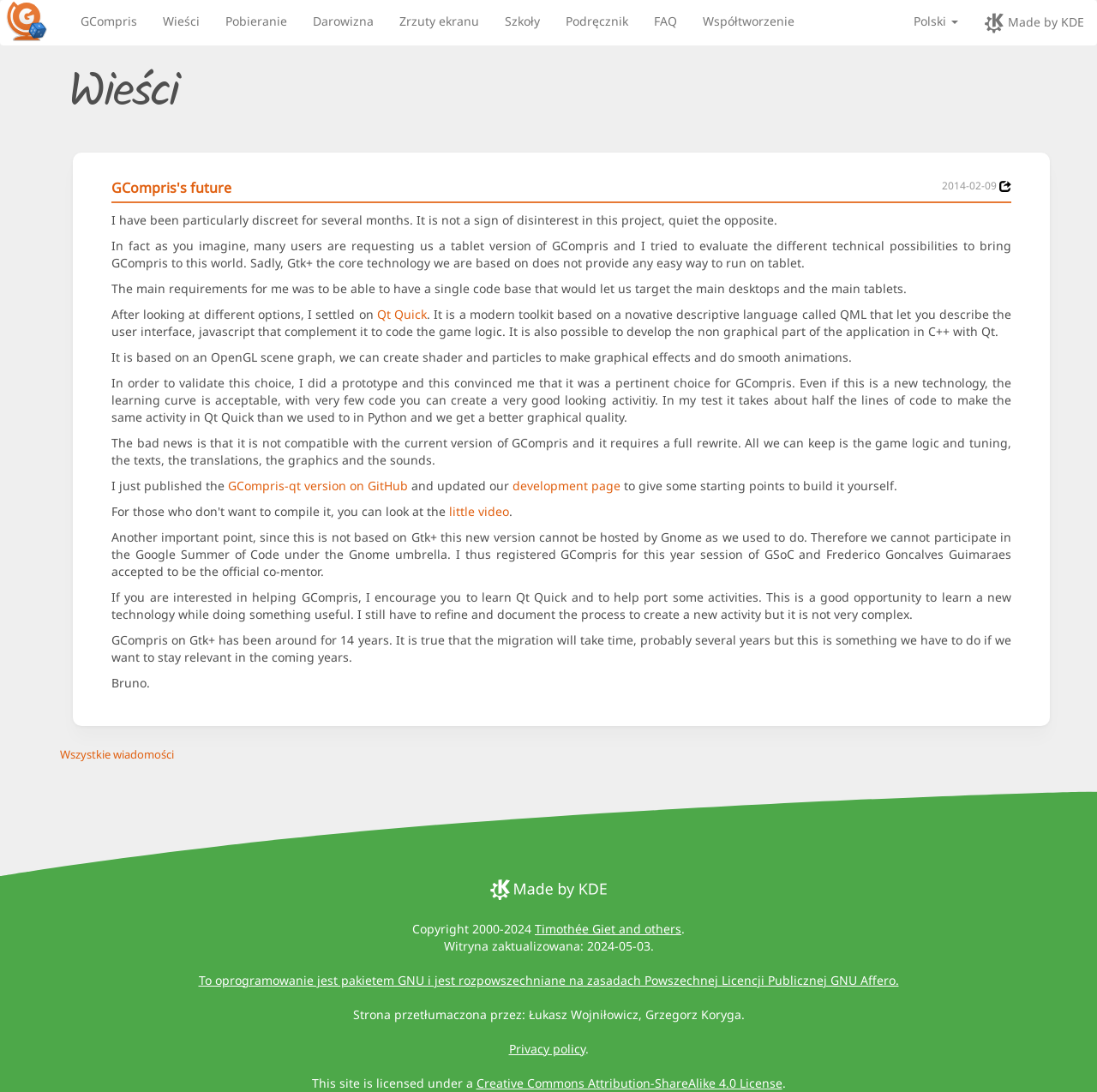Please answer the following query using a single word or phrase: 
What is the new technology used for GCompris?

Qt Quick